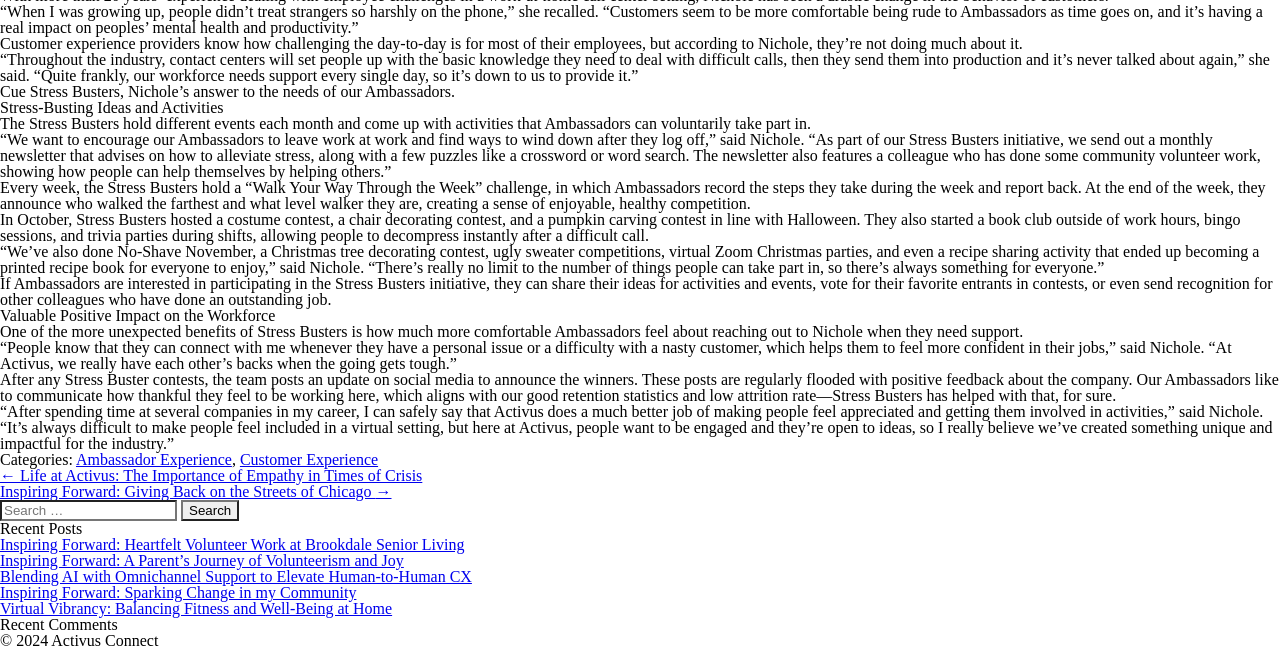Use a single word or phrase to respond to the question:
What is the name of the initiative mentioned in the article?

Stress Busters